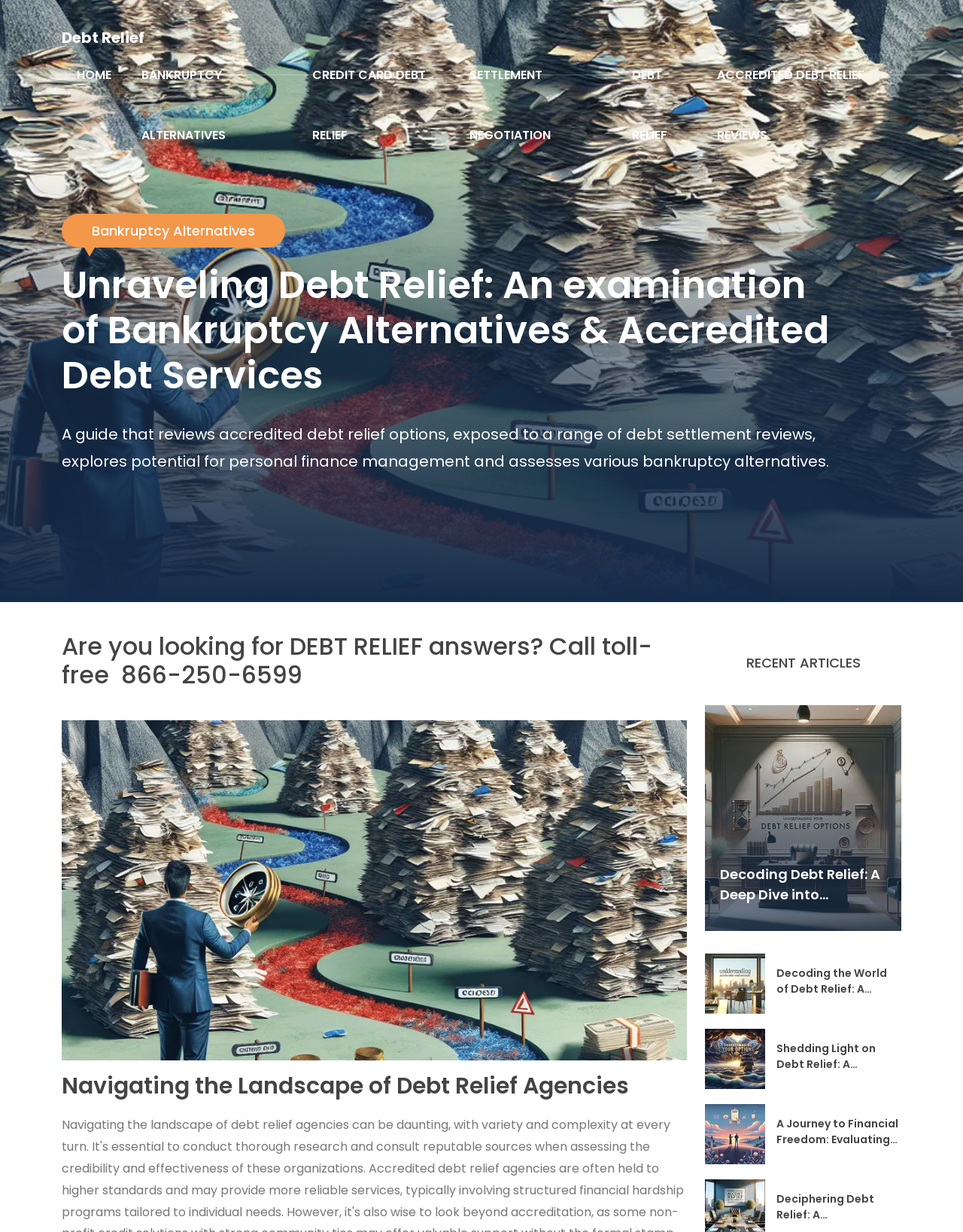Show the bounding box coordinates for the element that needs to be clicked to execute the following instruction: "Subscribe to the newsletter". Provide the coordinates in the form of four float numbers between 0 and 1, i.e., [left, top, right, bottom].

None